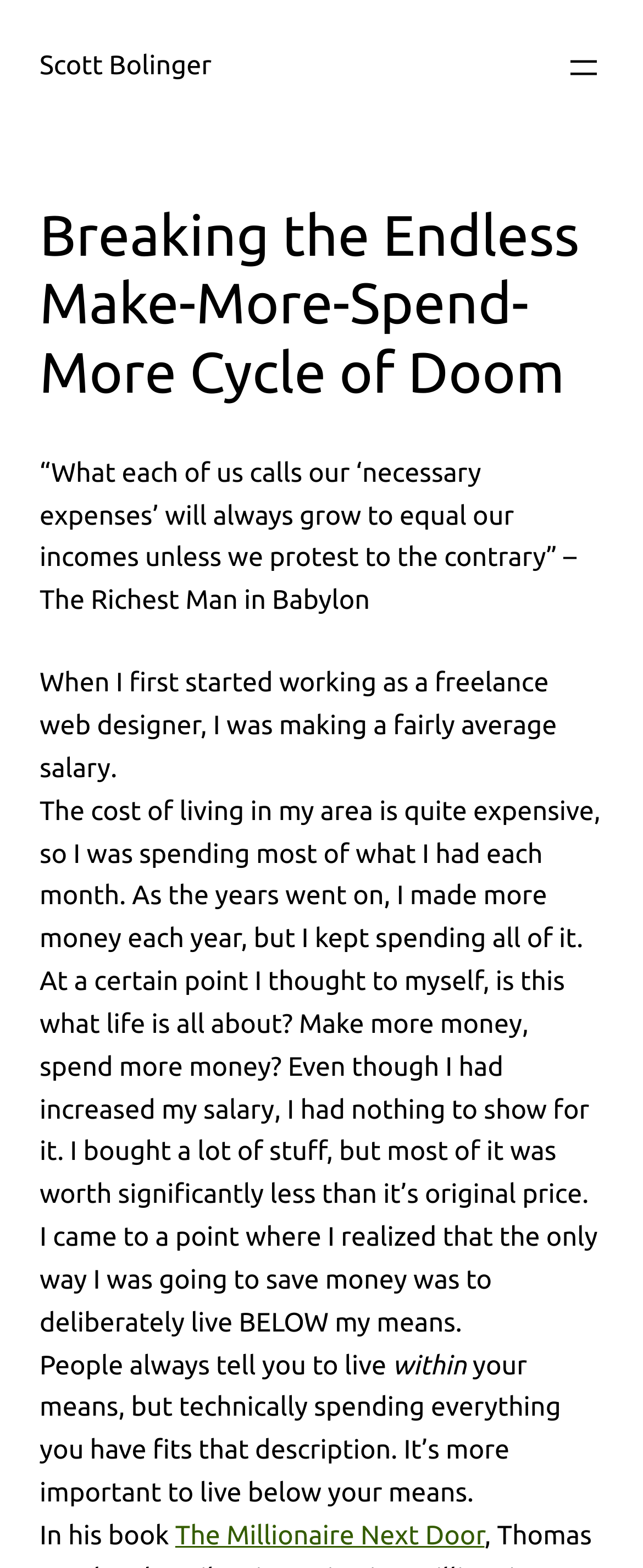What is the quote mentioned in the webpage?
Please ensure your answer is as detailed and informative as possible.

I found the quote in the blockquote section of the webpage, which is located below the main heading. The quote is attributed to 'The Richest Man in Babylon'.